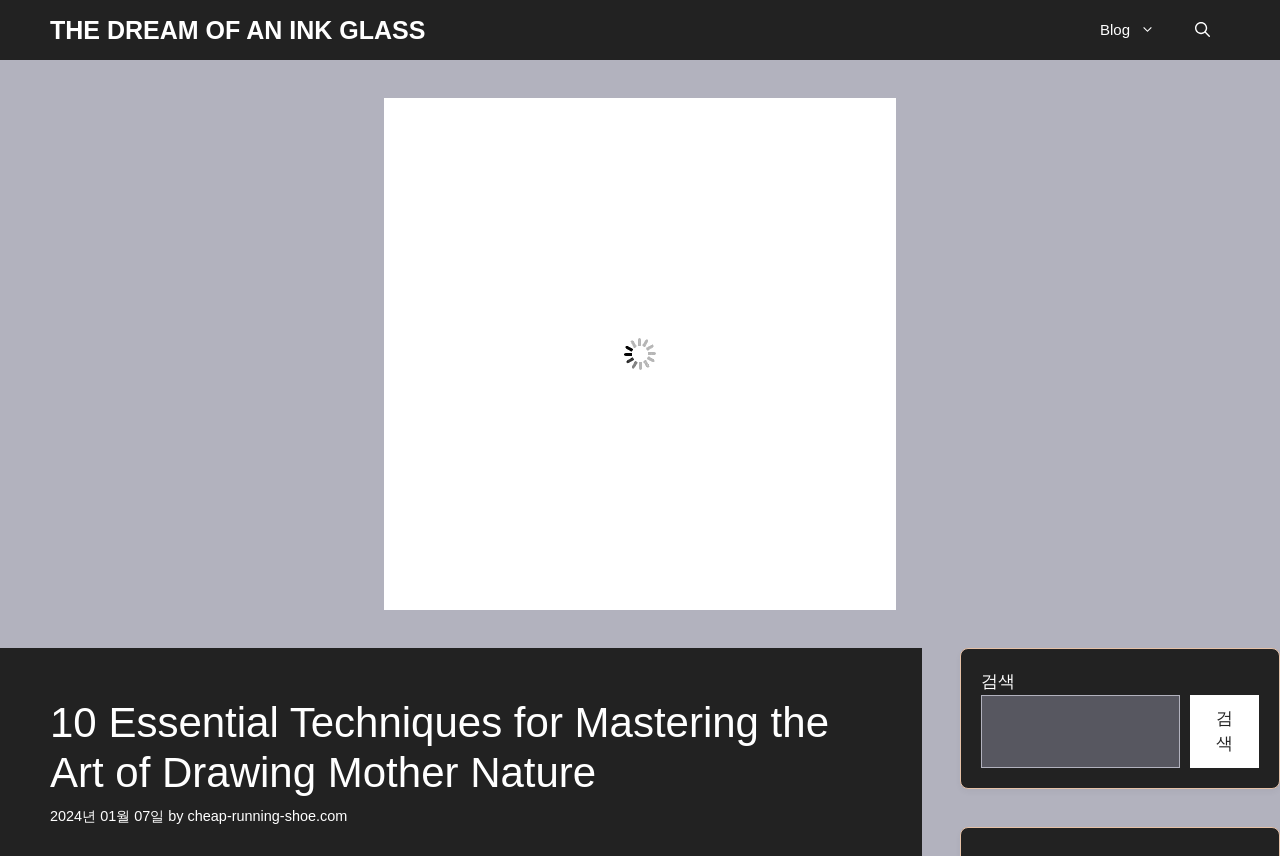What is the main title displayed on this webpage?

10 Essential Techniques for Mastering the Art of Drawing Mother Nature